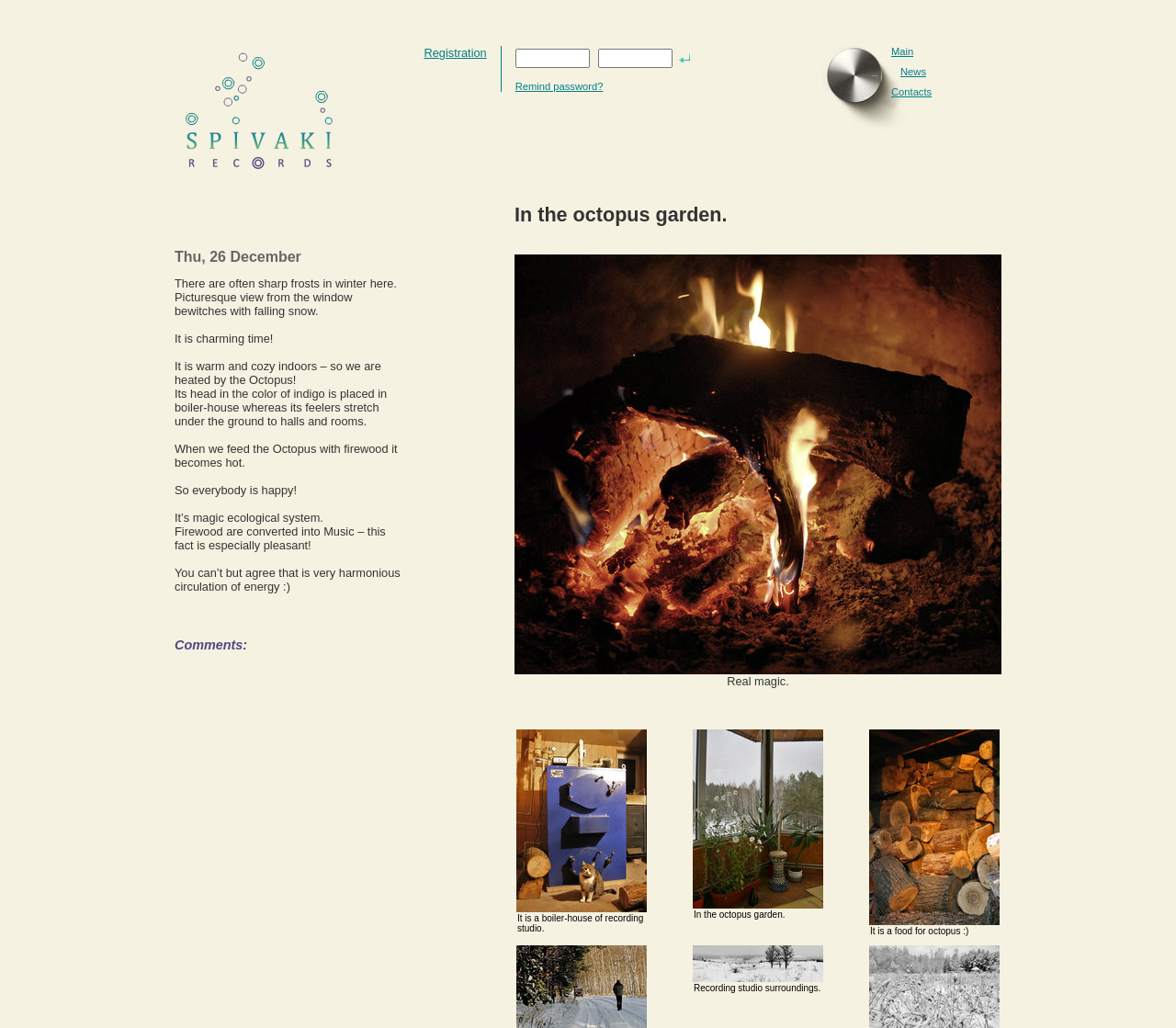What is the result of feeding the Octopus with firewood?
Relying on the image, give a concise answer in one word or a brief phrase.

It becomes hot